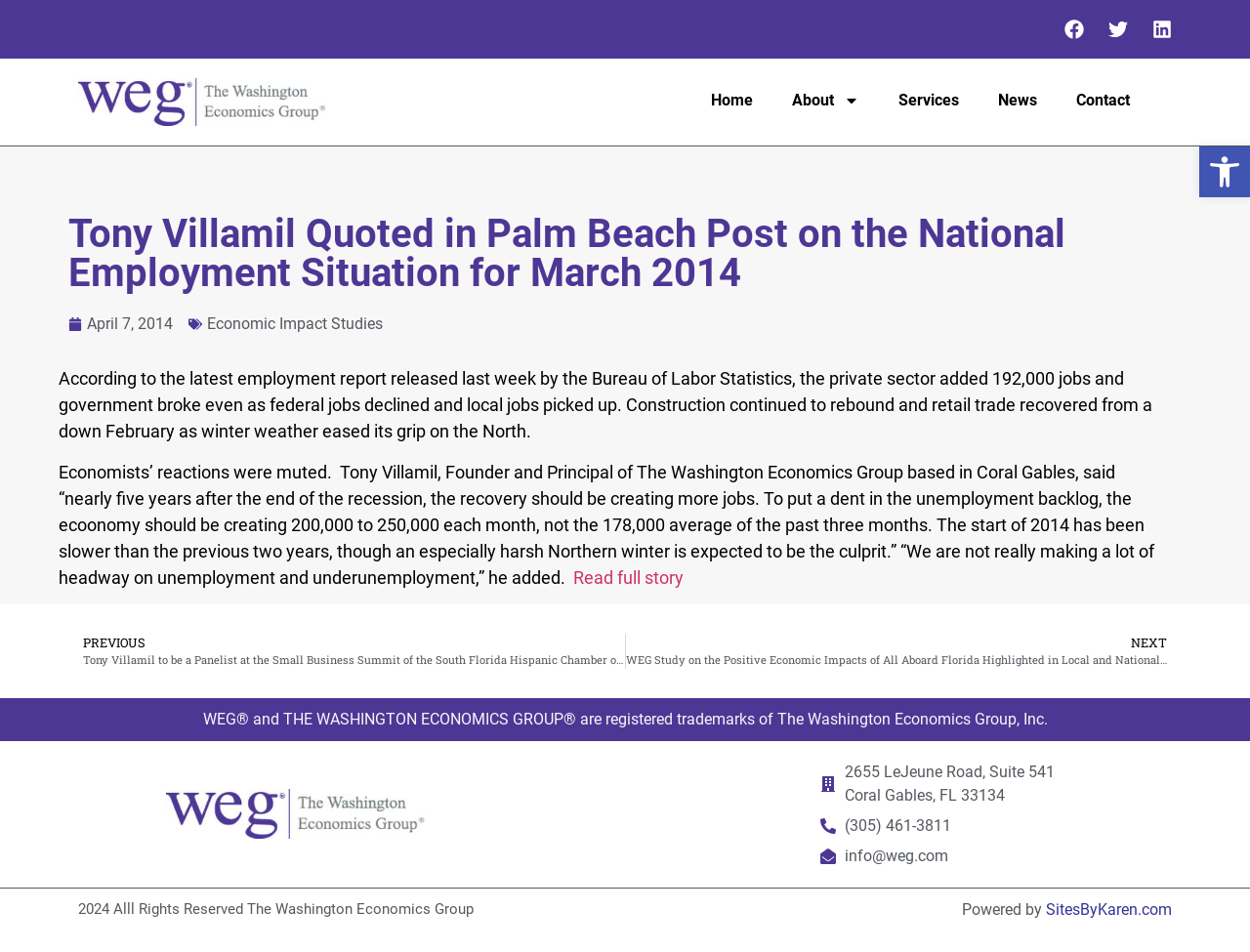Locate the bounding box coordinates of the item that should be clicked to fulfill the instruction: "Contact us".

[0.845, 0.082, 0.919, 0.129]